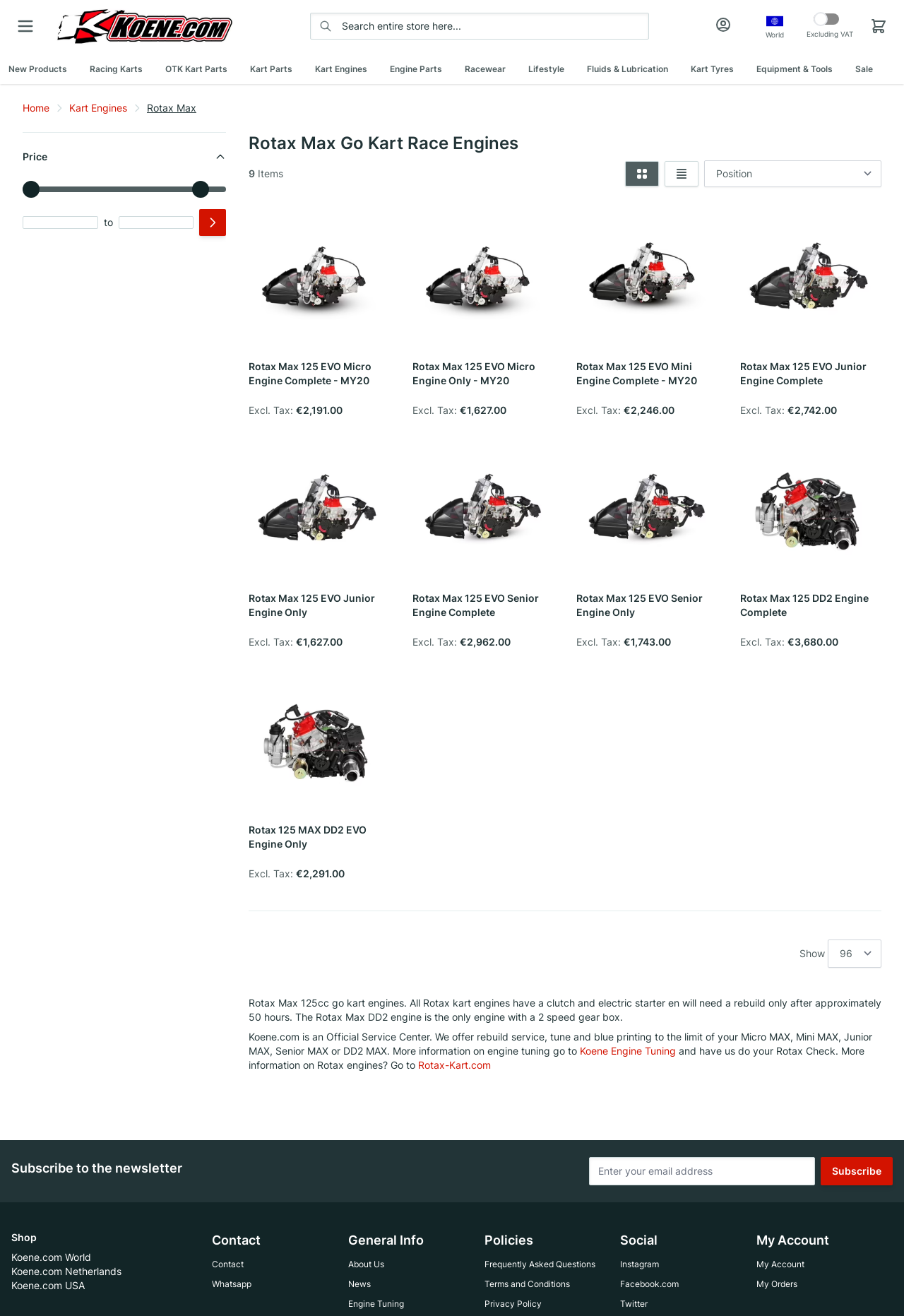Locate the UI element that matches the description Instagram in the webpage screenshot. Return the bounding box coordinates in the format (top-left x, top-left y, bottom-right x, bottom-right y), with values ranging from 0 to 1.

[0.686, 0.953, 0.818, 0.968]